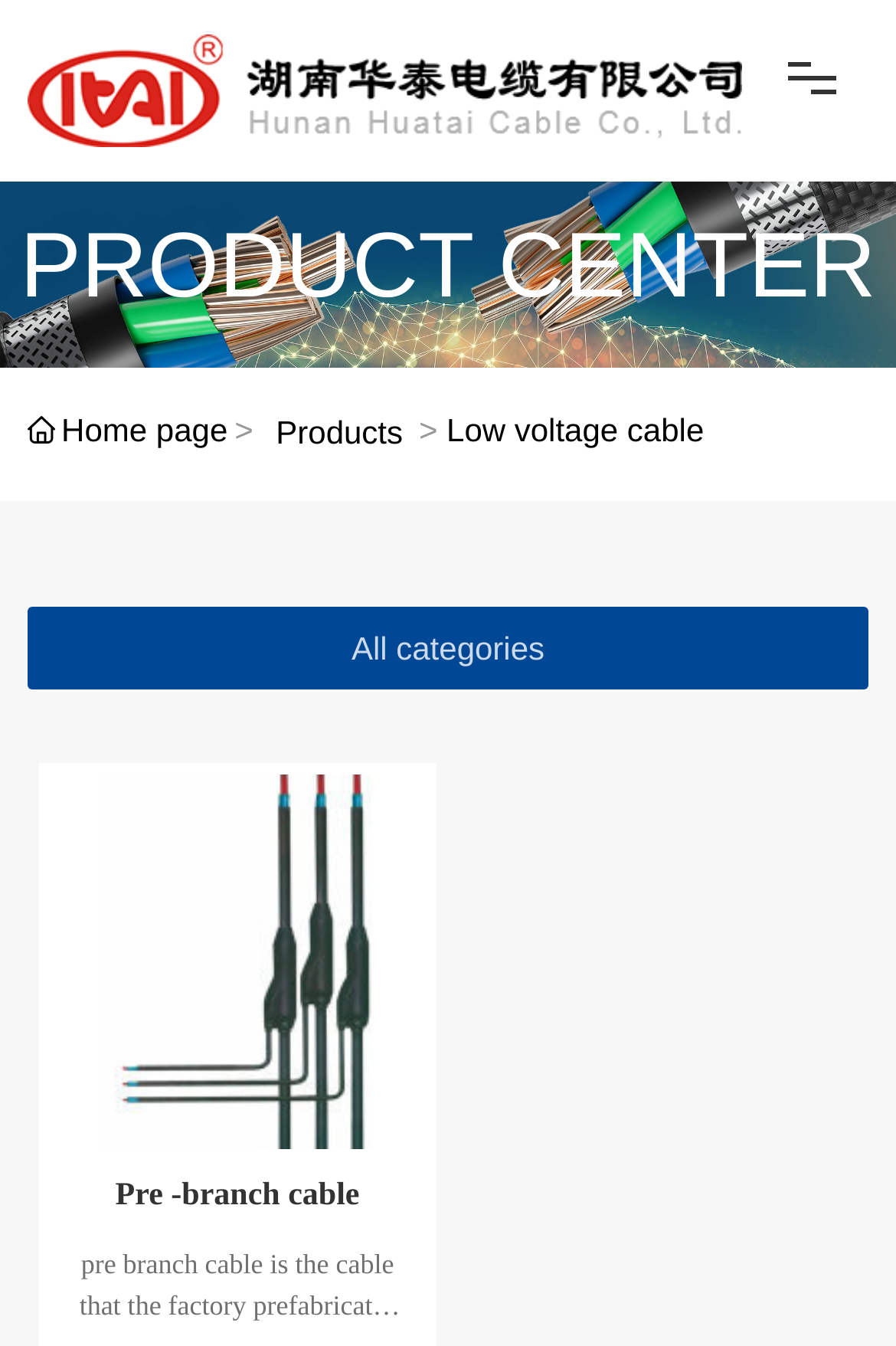Indicate the bounding box coordinates of the element that must be clicked to execute the instruction: "Click on the Home link". The coordinates should be given as four float numbers between 0 and 1, i.e., [left, top, right, bottom].

[0.038, 0.135, 0.962, 0.238]